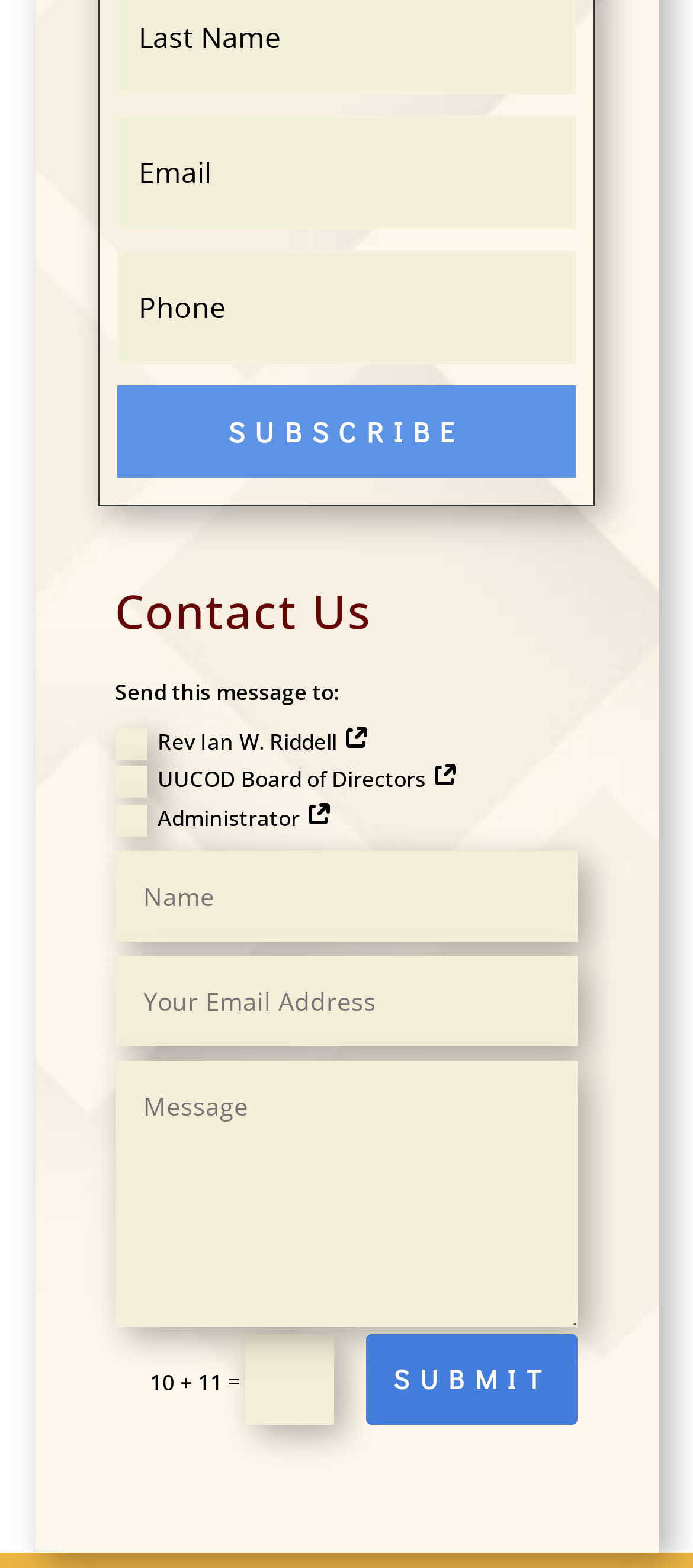Please identify the bounding box coordinates of the element's region that needs to be clicked to fulfill the following instruction: "Send a message to Rev Ian W. Riddell". The bounding box coordinates should consist of four float numbers between 0 and 1, i.e., [left, top, right, bottom].

[0.228, 0.463, 0.494, 0.483]